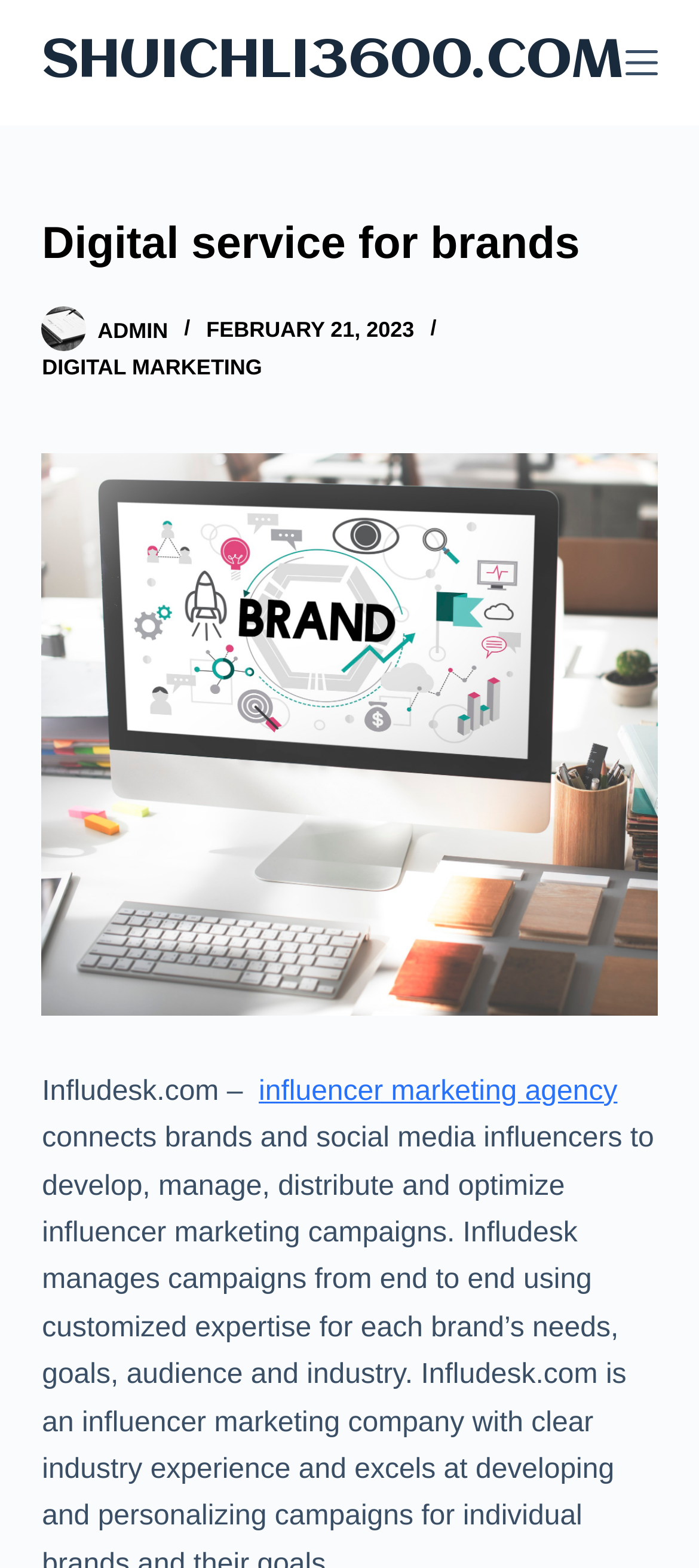Identify the bounding box for the given UI element using the description provided. Coordinates should be in the format (top-left x, top-left y, bottom-right x, bottom-right y) and must be between 0 and 1. Here is the description: influencer marketing agency

[0.37, 0.686, 0.883, 0.706]